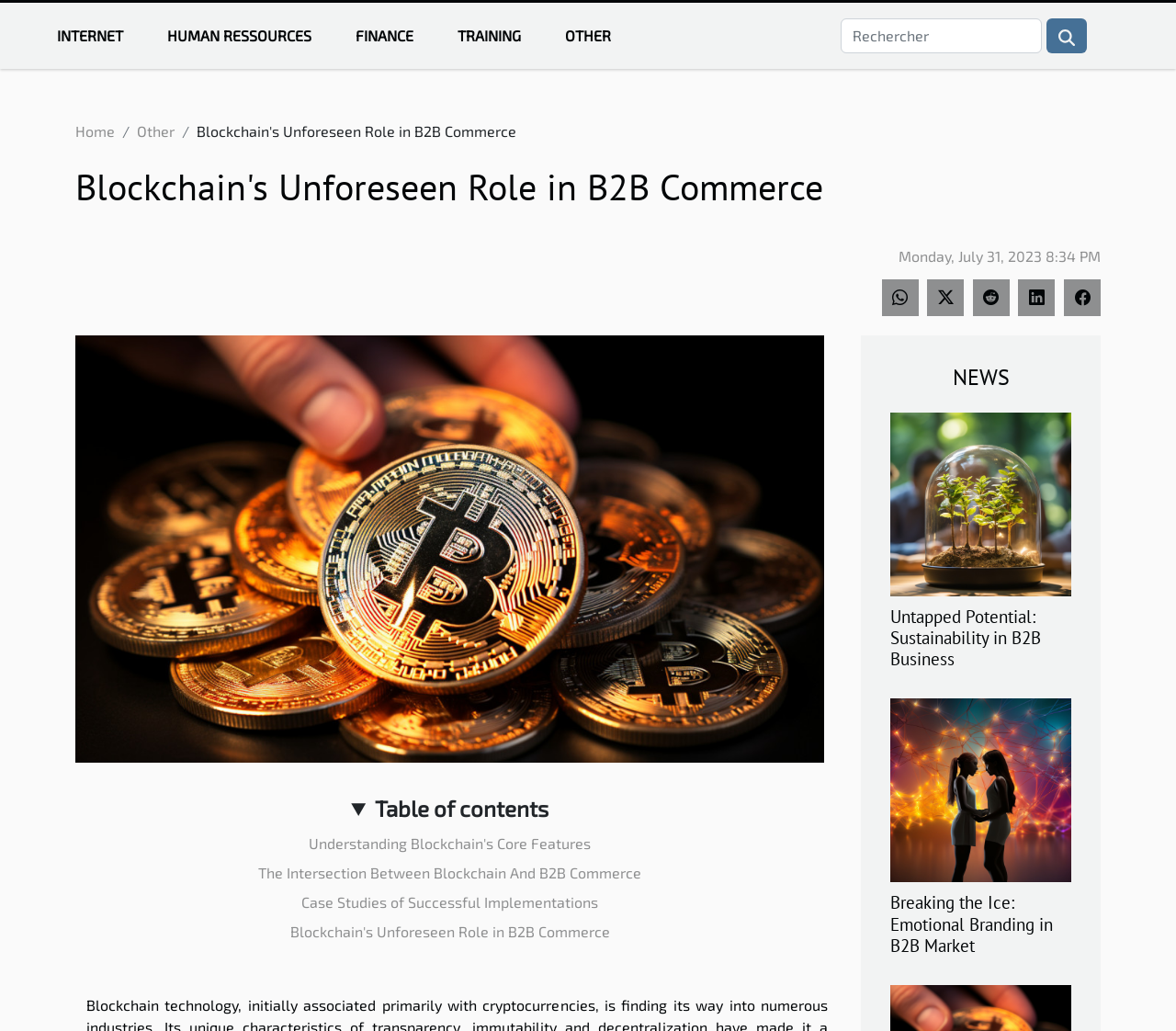Identify the bounding box coordinates of the area that should be clicked in order to complete the given instruction: "Expand the table of contents". The bounding box coordinates should be four float numbers between 0 and 1, i.e., [left, top, right, bottom].

[0.073, 0.768, 0.691, 0.8]